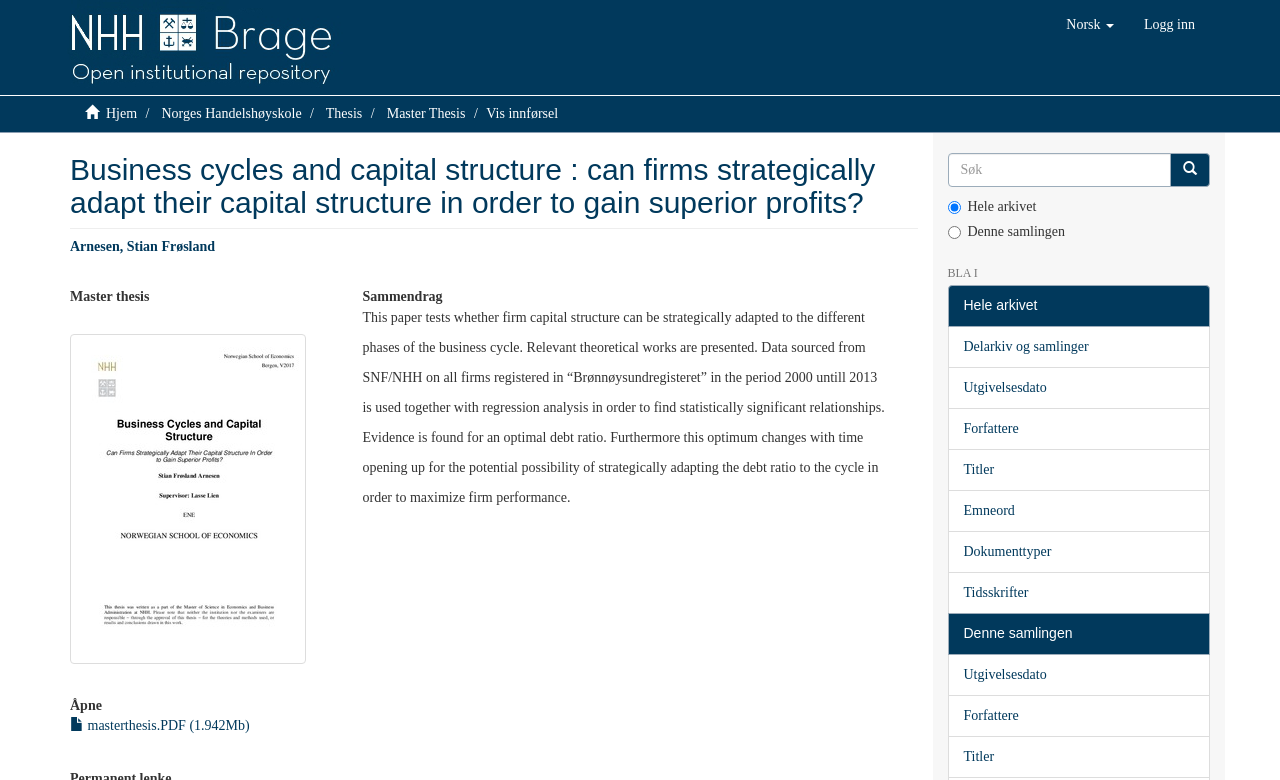What is the title of the thesis?
Using the image, respond with a single word or phrase.

Business cycles and capital structure